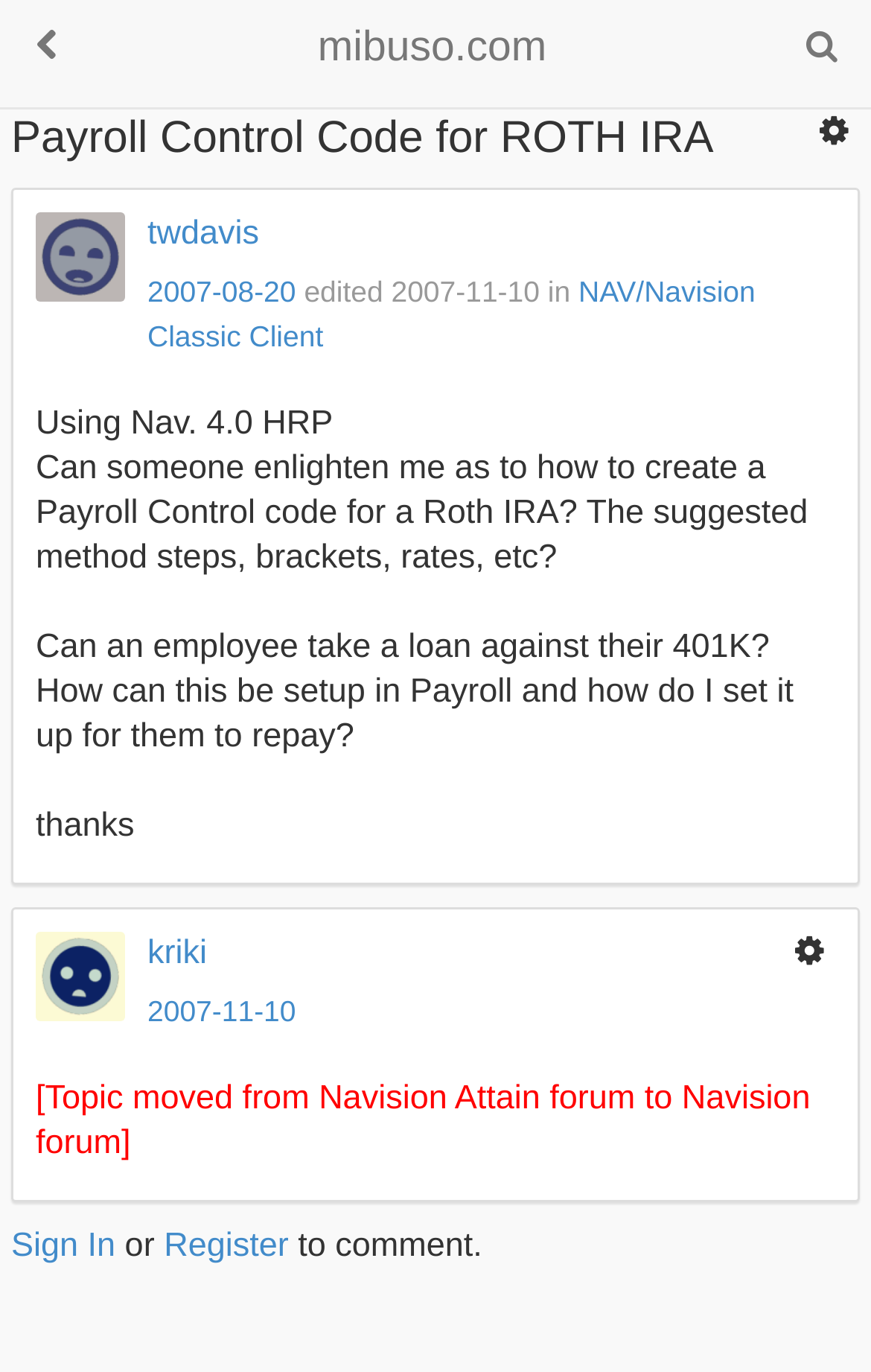Provide a one-word or short-phrase answer to the question:
How many replies are there in the discussion?

1